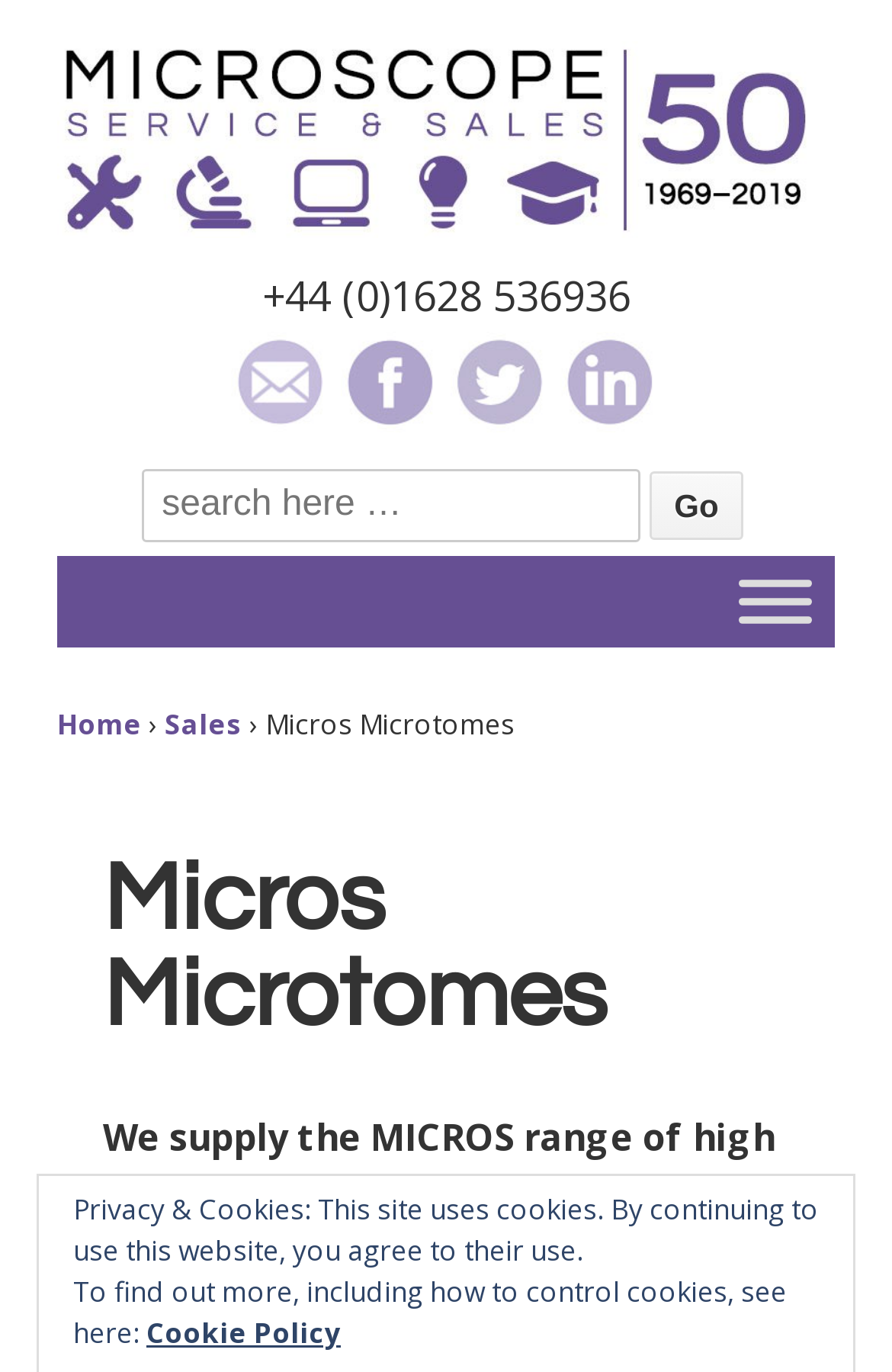Kindly determine the bounding box coordinates for the clickable area to achieve the given instruction: "Search for something".

[0.158, 0.343, 0.717, 0.396]